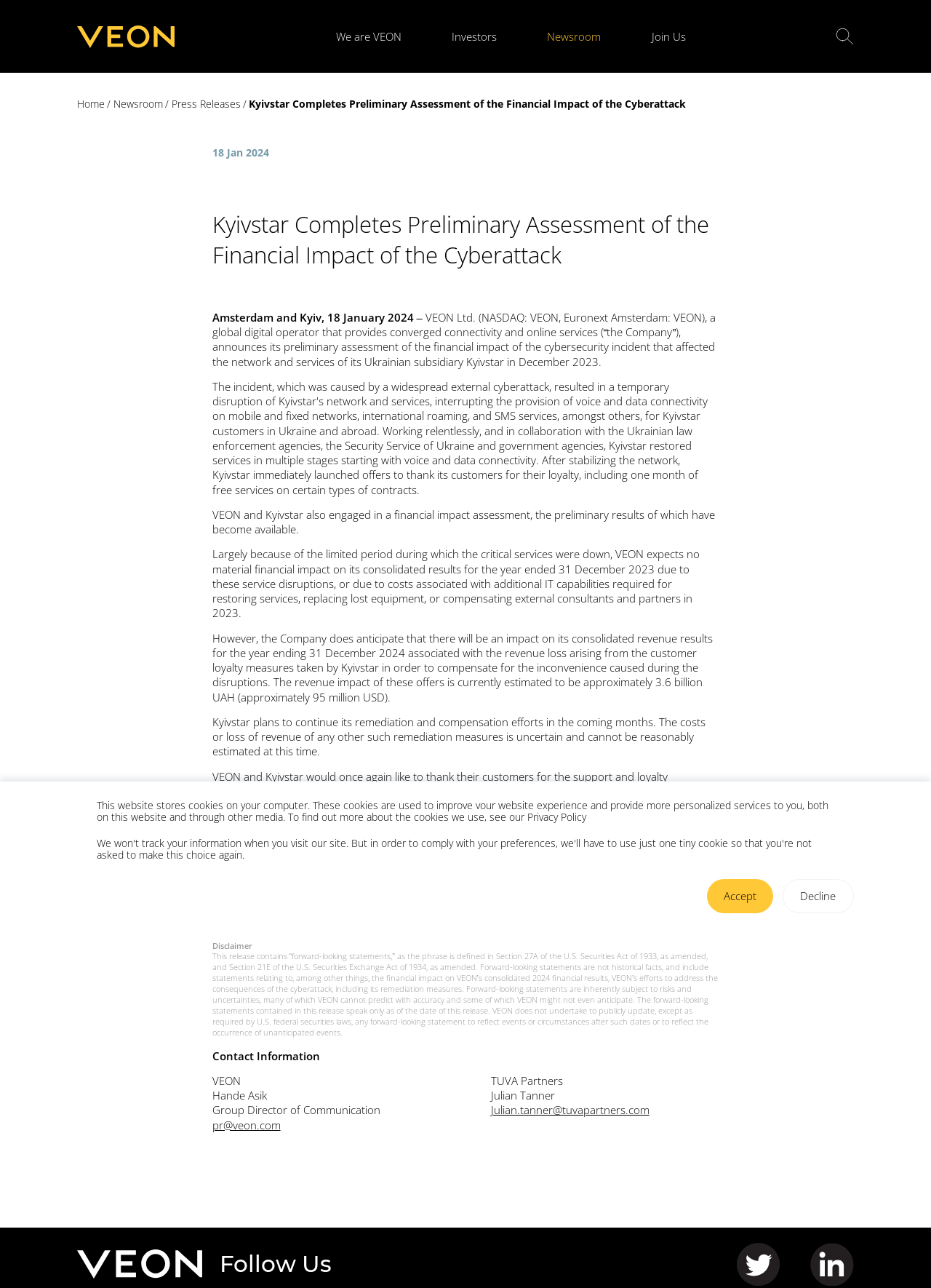Consider the image and give a detailed and elaborate answer to the question: 
What is the location of VEON's headquarters?

The press release mentions that VEON is headquartered in Amsterdam, and is listed on NASDAQ and Euronext.